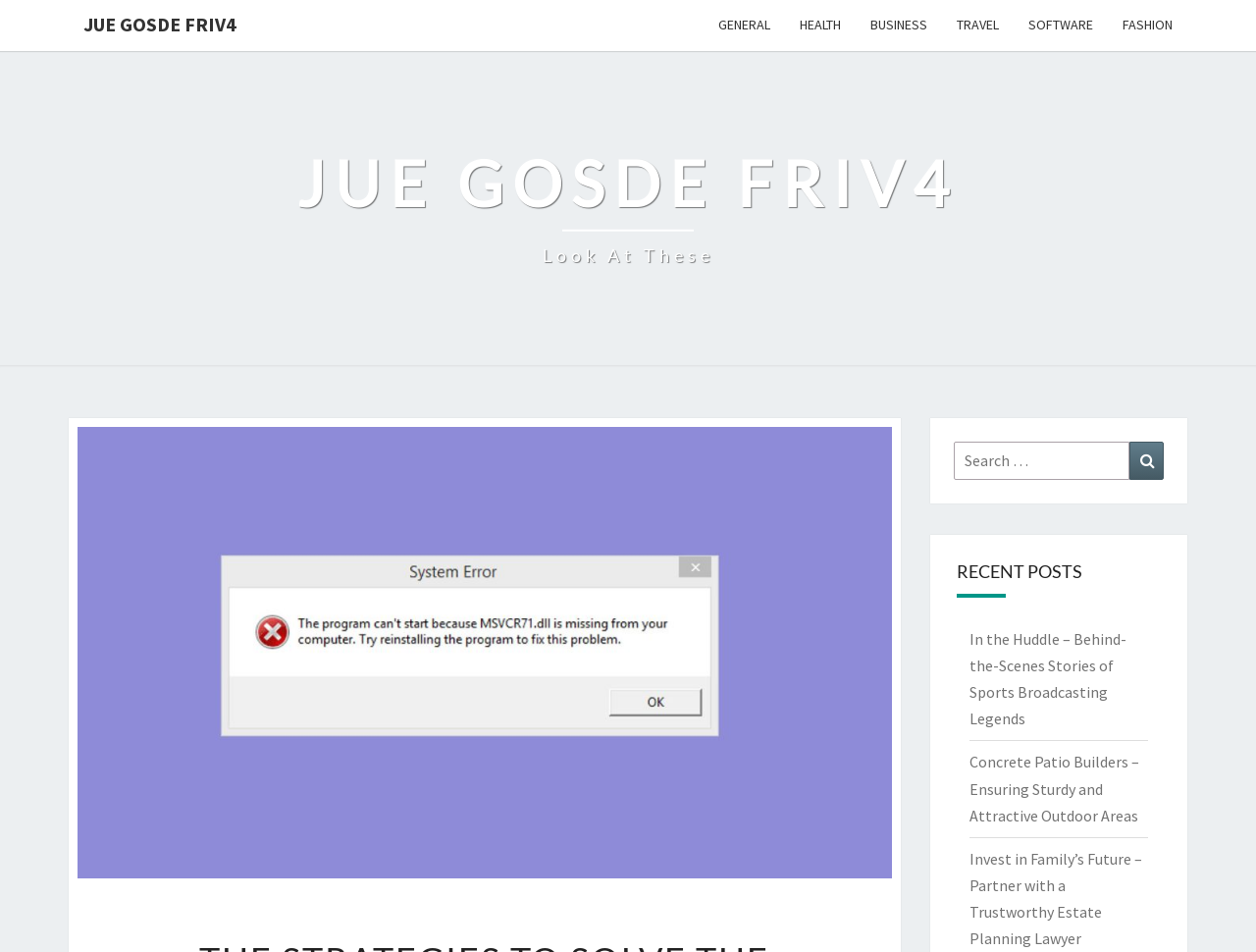Please identify the bounding box coordinates of the element on the webpage that should be clicked to follow this instruction: "Read the RECENT POSTS section". The bounding box coordinates should be given as four float numbers between 0 and 1, formatted as [left, top, right, bottom].

[0.74, 0.562, 0.945, 0.612]